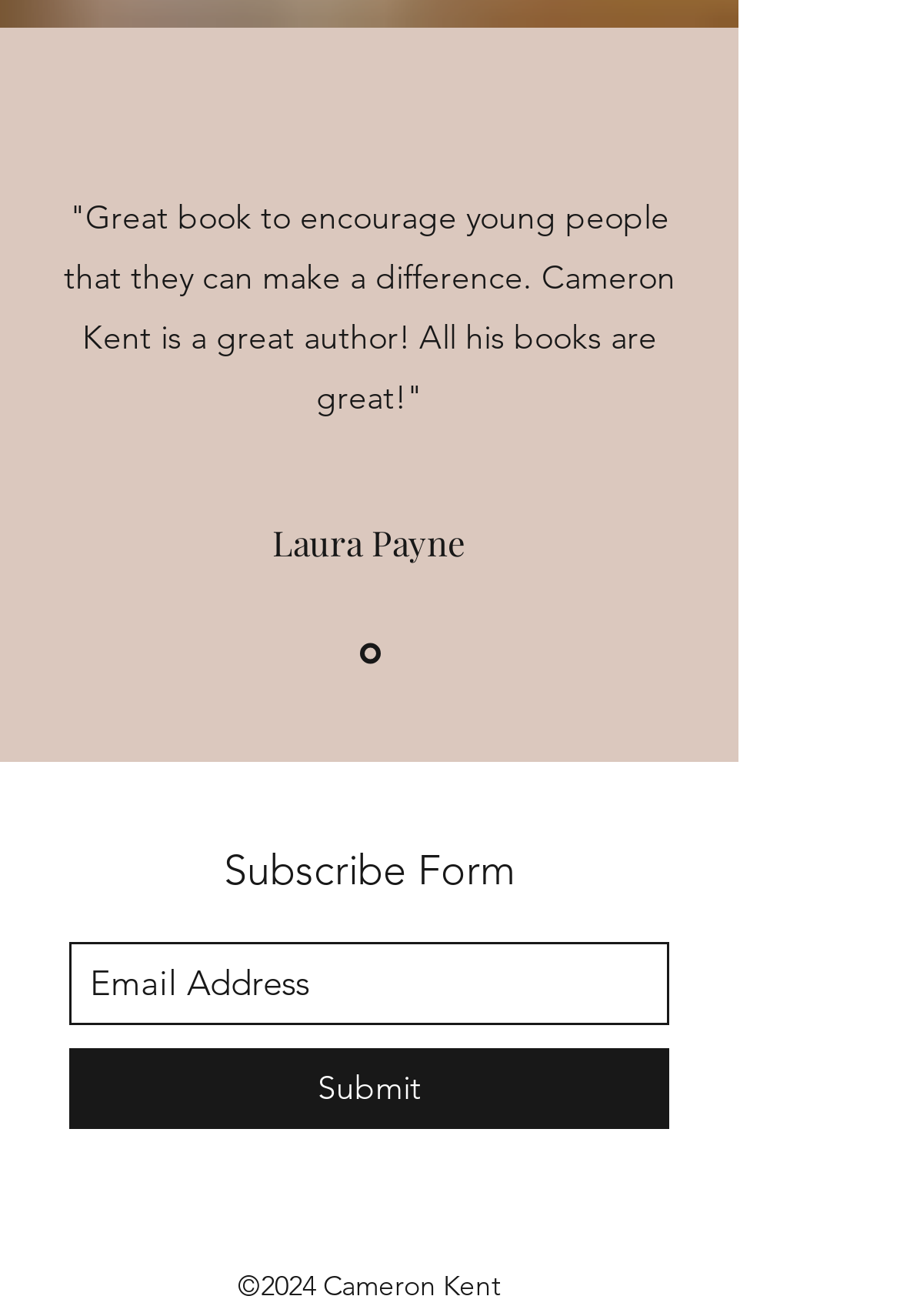Identify the bounding box for the UI element that is described as follows: "aria-label="twitter"".

[0.385, 0.885, 0.436, 0.92]